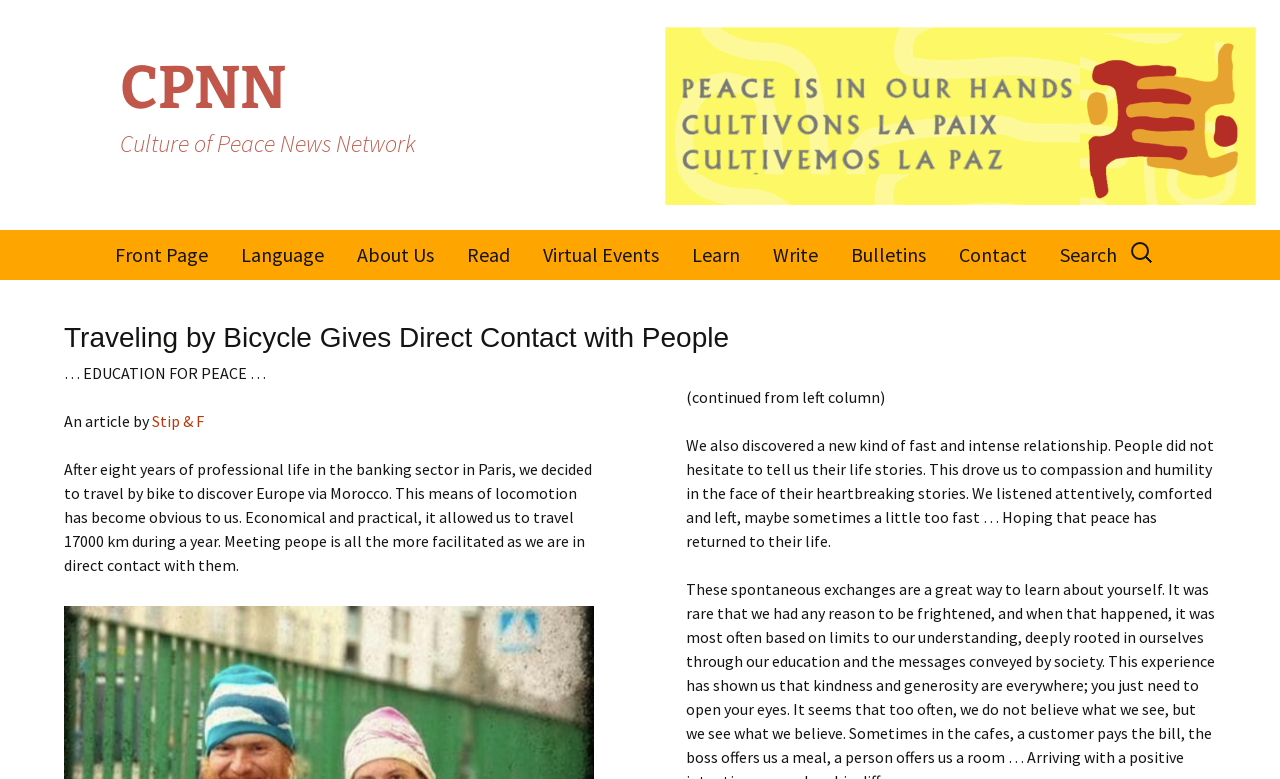Determine the bounding box coordinates for the UI element matching this description: "Submit a Comment".

[0.592, 0.552, 0.748, 0.616]